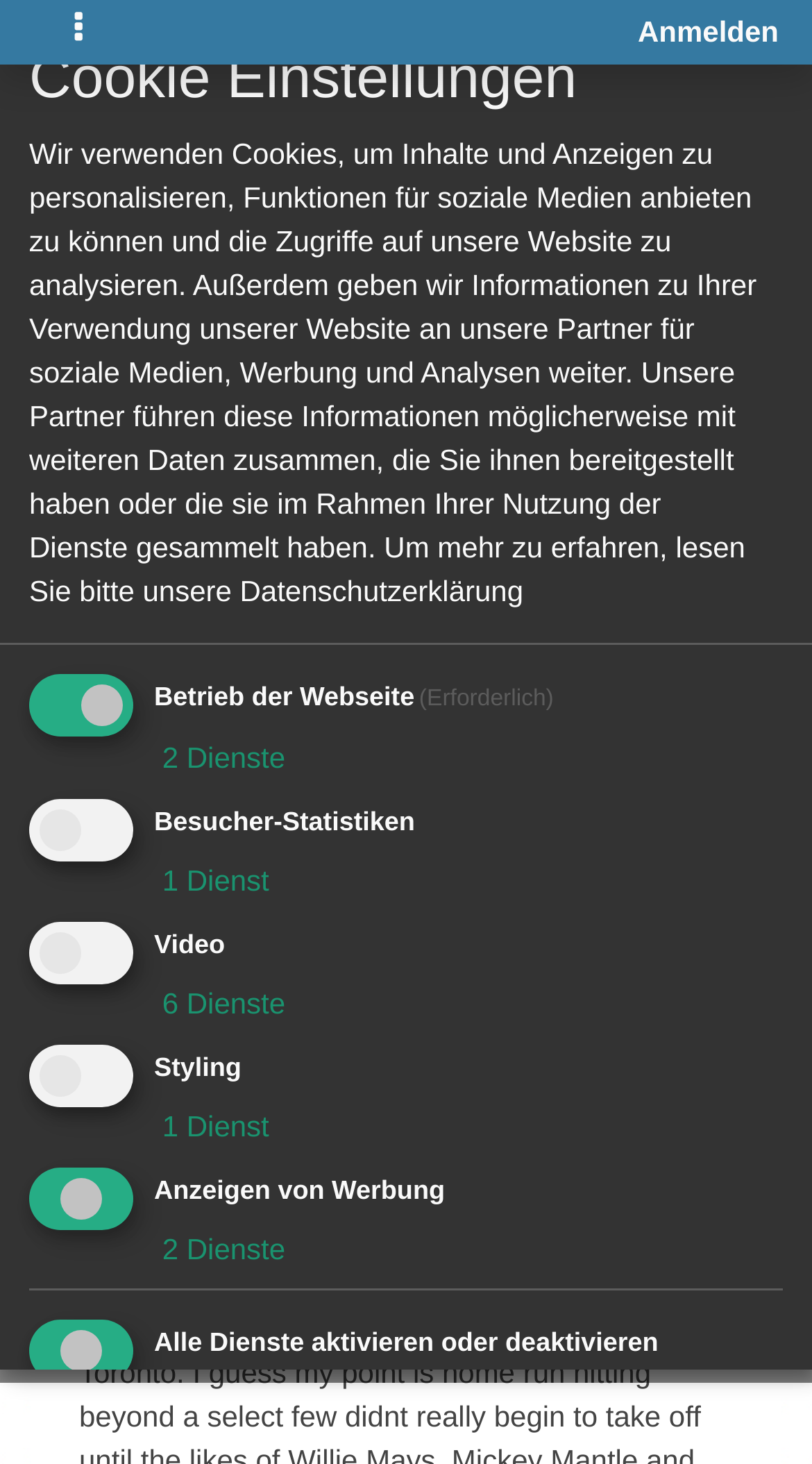Find the bounding box coordinates for the element that must be clicked to complete the instruction: "Visit the home page". The coordinates should be four float numbers between 0 and 1, indicated as [left, top, right, bottom].

None